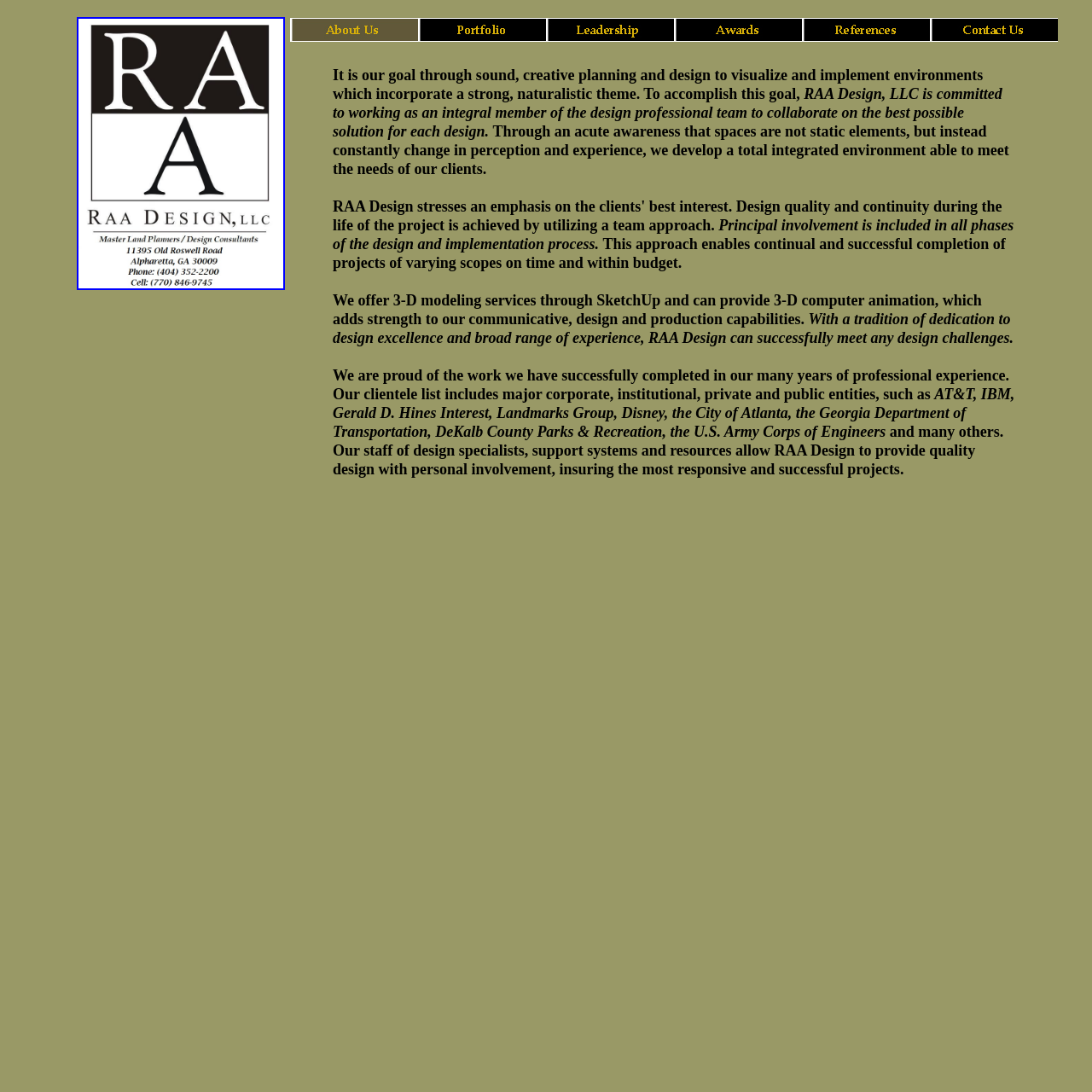What is the profession of the person mentioned on the webpage?
Provide a detailed and extensive answer to the question.

I inferred the profession of the person mentioned on the webpage by looking at the meta description 'Georgia Landscape Architect Ray Myers' and the content of the webpage, which suggests that Ray Myers is a landscape architect.